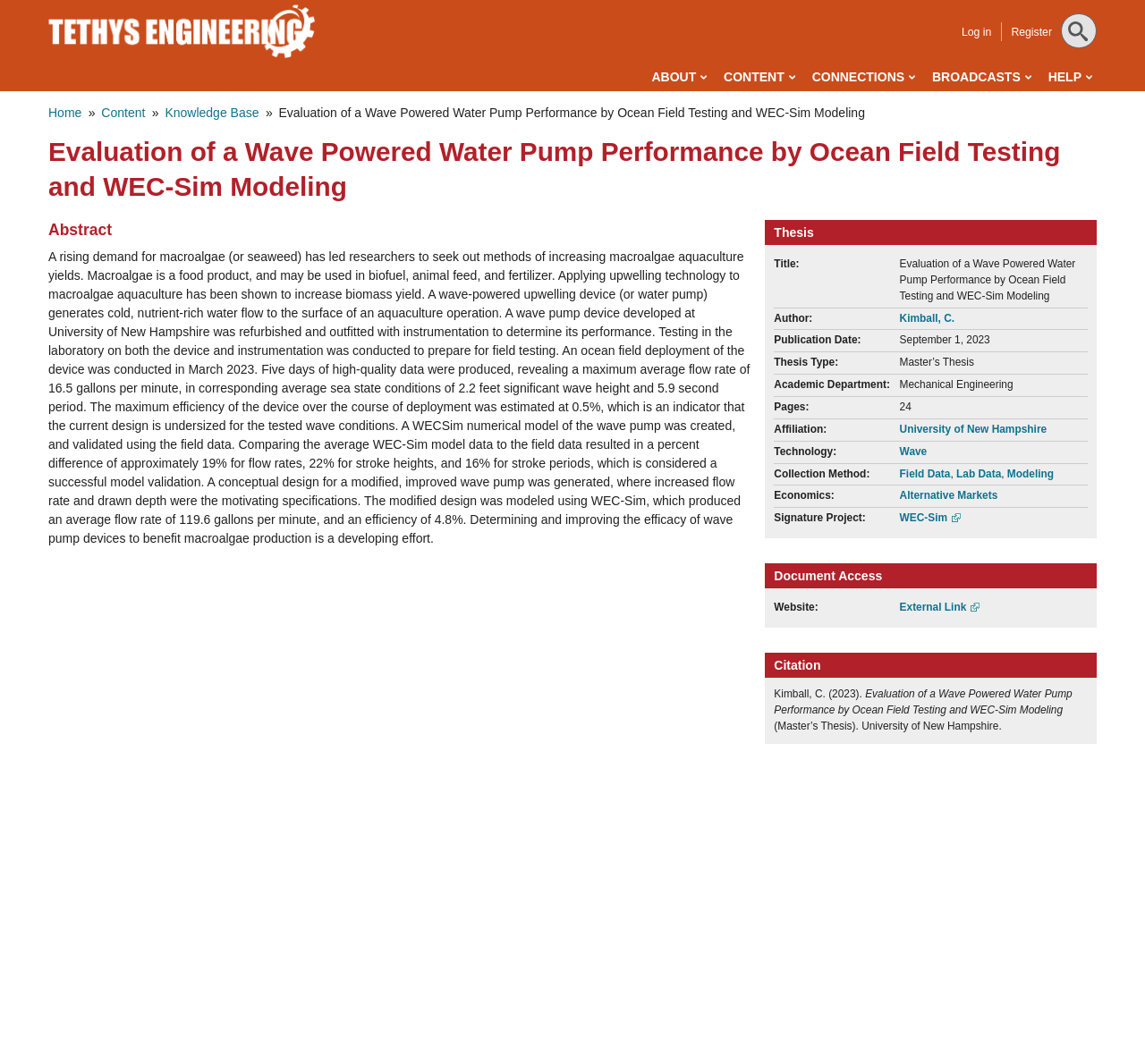Determine the bounding box coordinates of the clickable region to follow the instruction: "Log in".

None